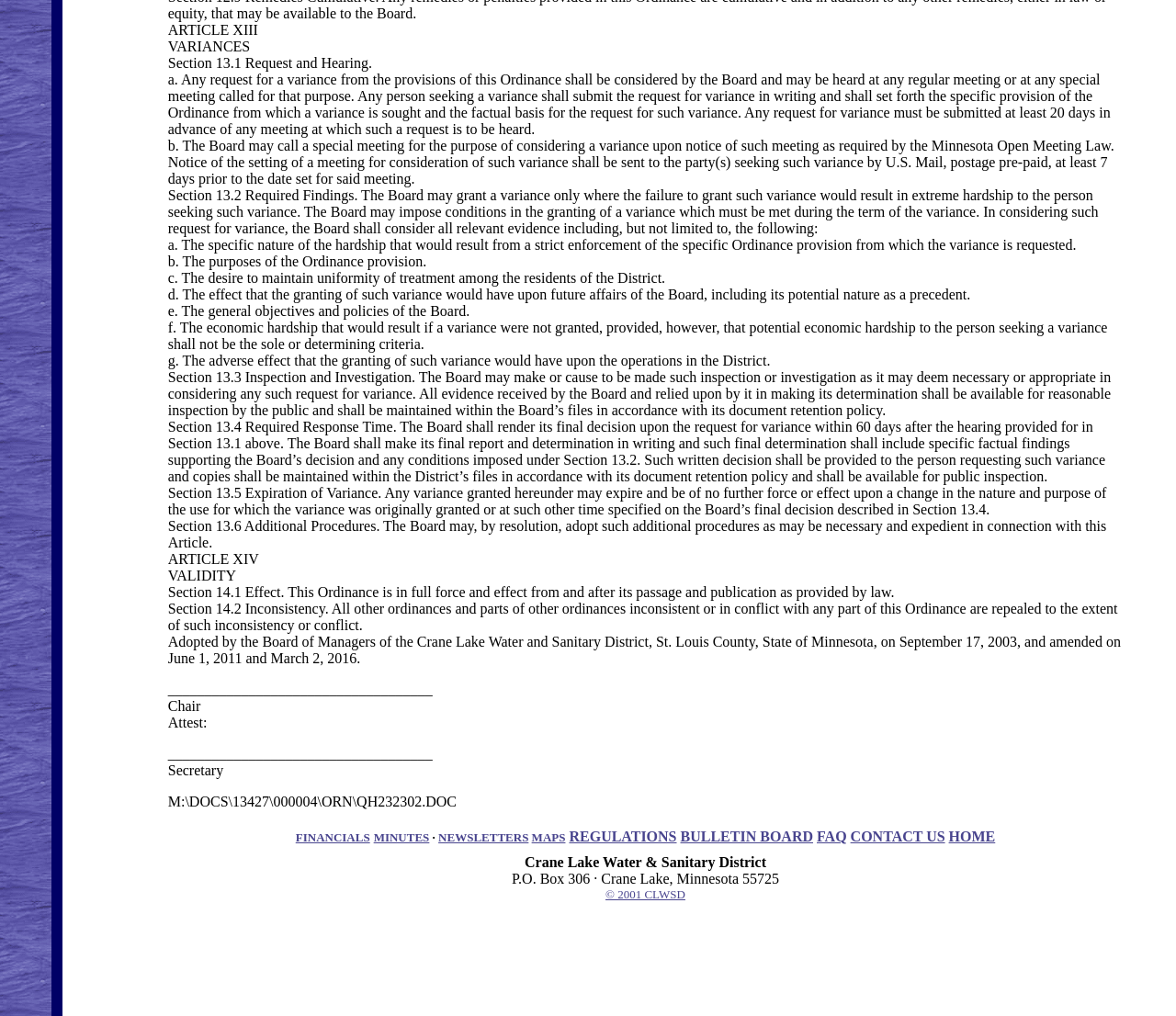Please determine the bounding box coordinates of the element's region to click for the following instruction: "View REGULATIONS".

[0.484, 0.816, 0.575, 0.831]